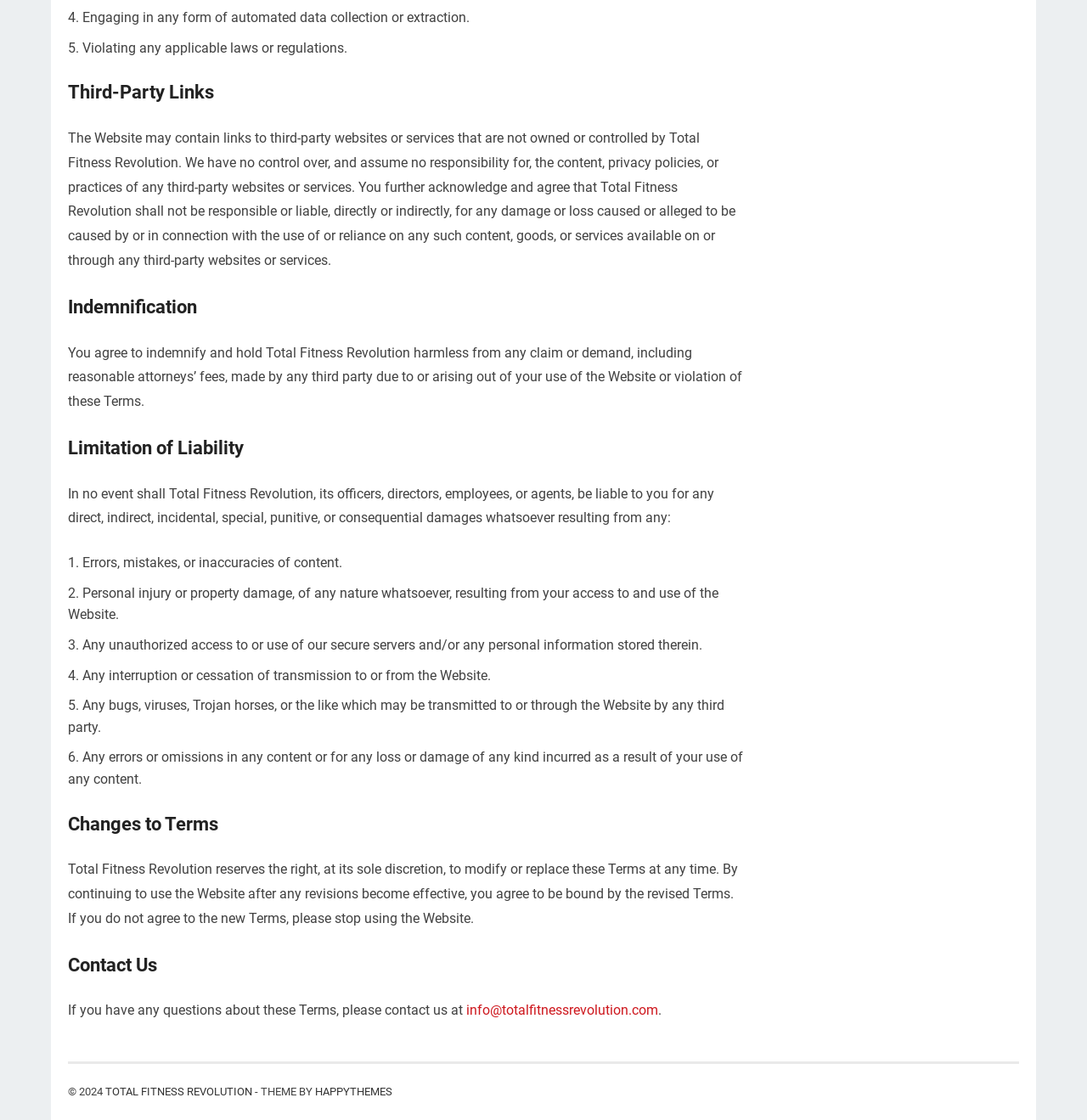Give a one-word or short phrase answer to the question: 
What is the limitation of Total Fitness Revolution's liability?

No direct or indirect liability